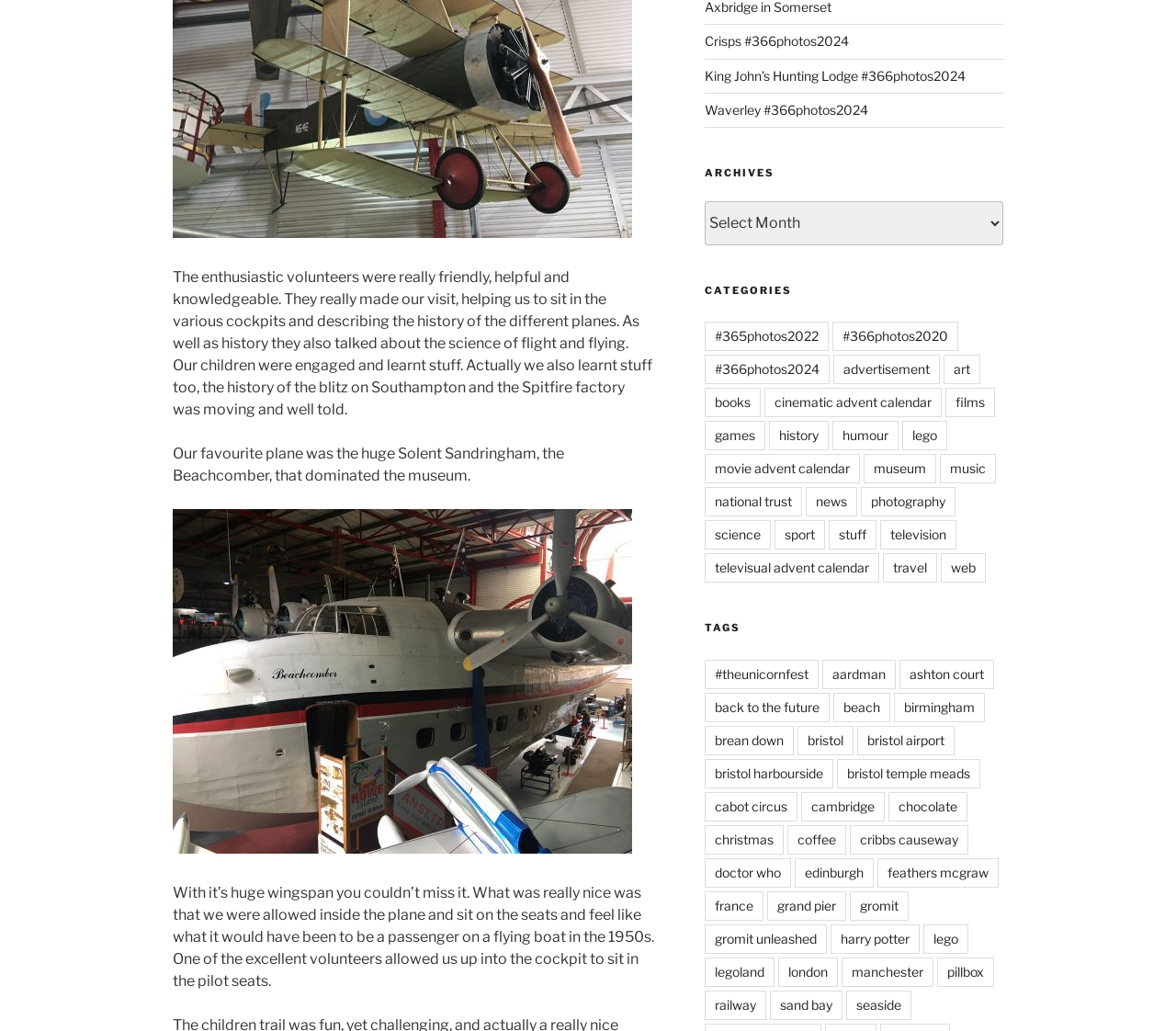What is the category that includes 'films' and 'television'?
Refer to the screenshot and respond with a concise word or phrase.

CATEGORIES